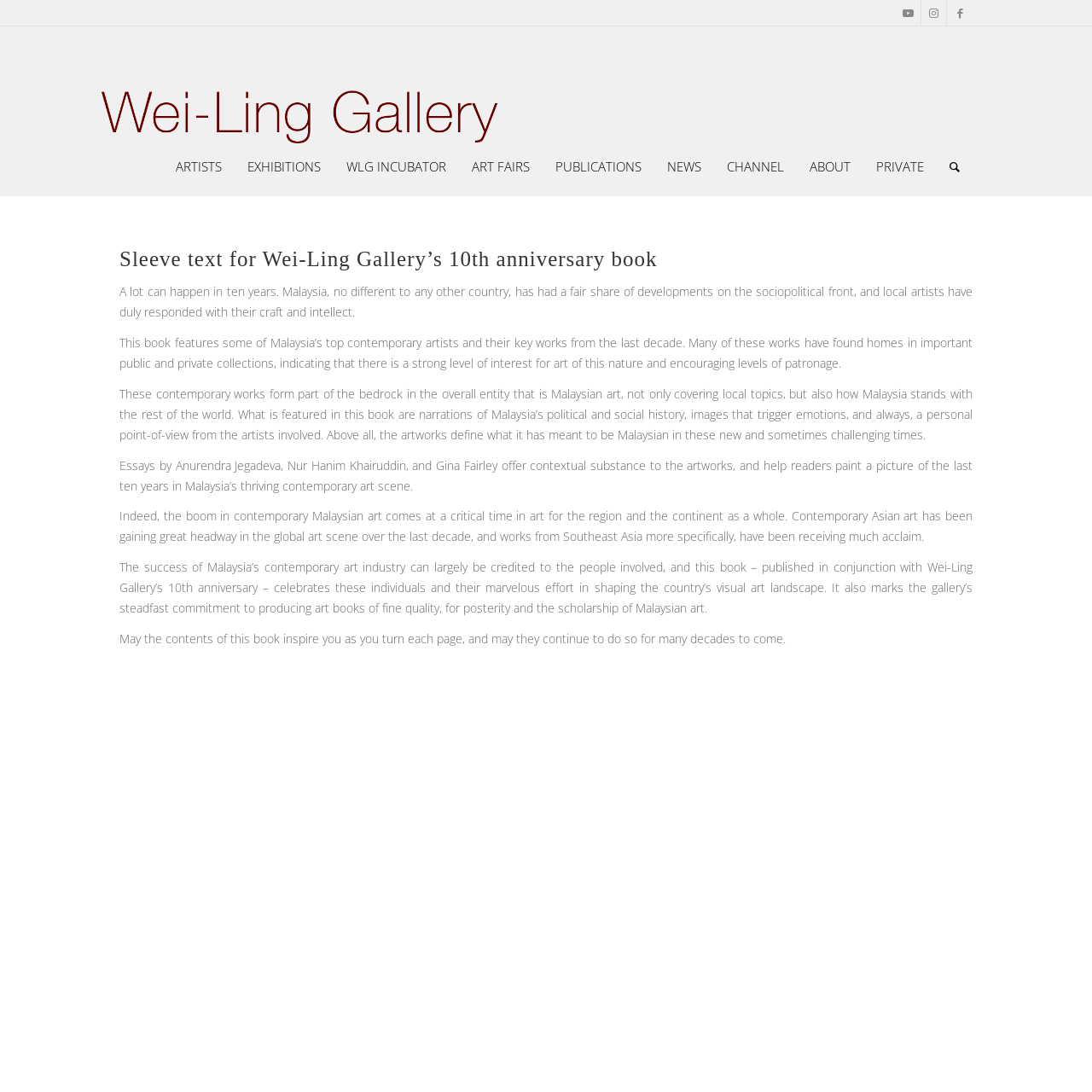Please identify the coordinates of the bounding box for the clickable region that will accomplish this instruction: "Search for something".

[0.858, 0.133, 0.891, 0.172]